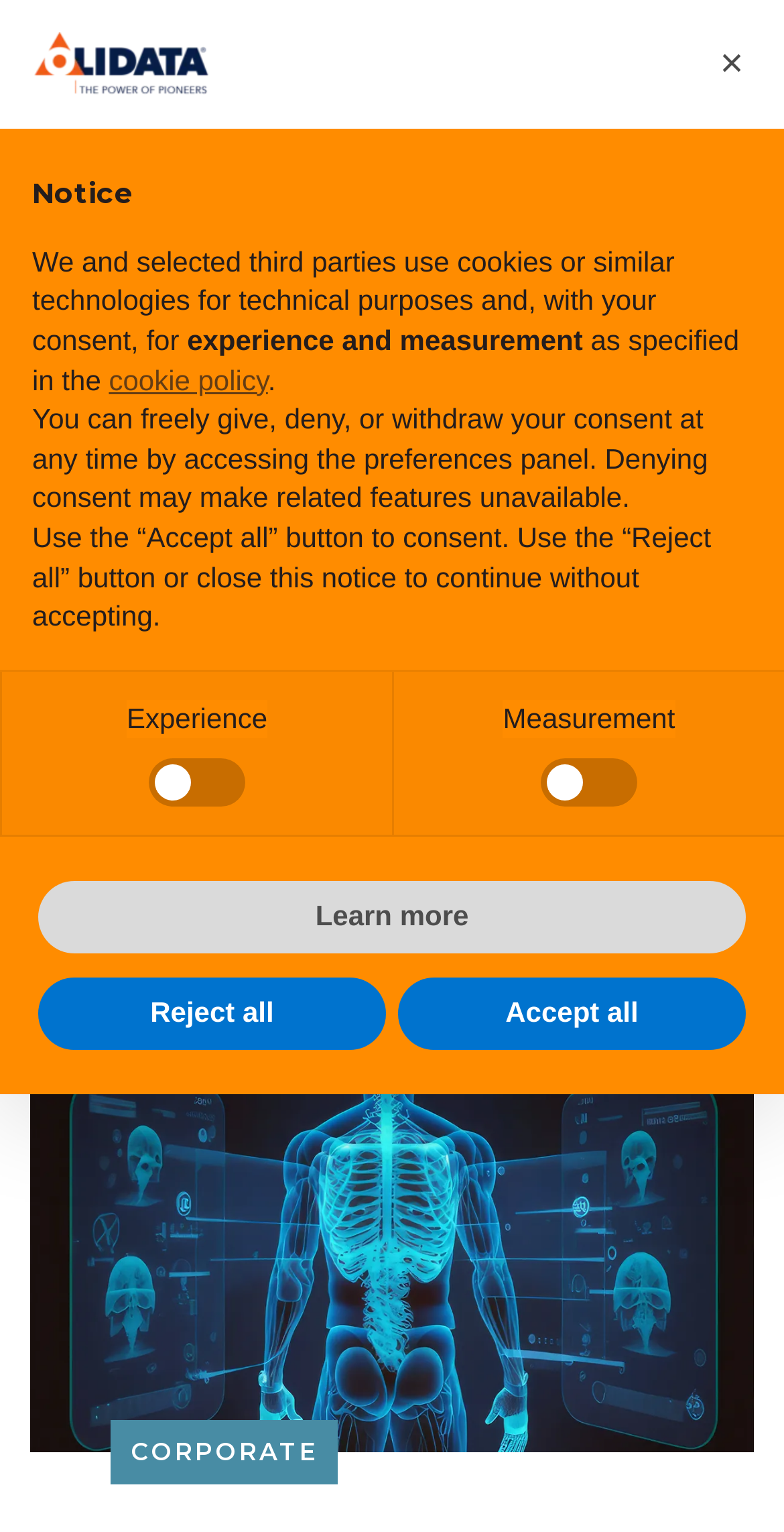Identify the bounding box coordinates for the UI element described as follows: Accept all. Use the format (top-left x, top-left y, bottom-right x, bottom-right y) and ensure all values are floating point numbers between 0 and 1.

[0.508, 0.638, 0.951, 0.685]